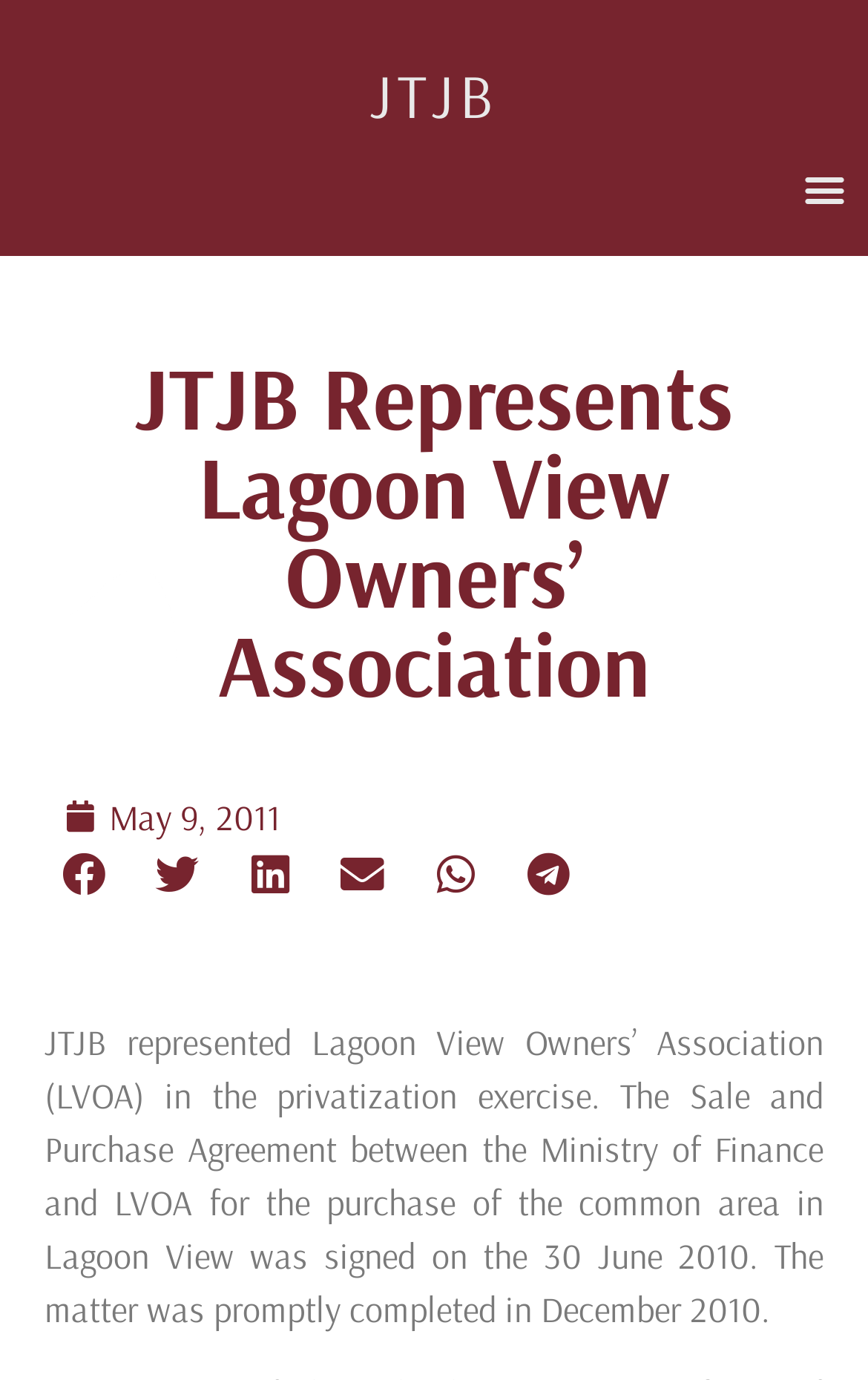When was the Sale and Purchase Agreement signed?
Look at the image and provide a detailed response to the question.

According to the webpage content, the Sale and Purchase Agreement between the Ministry of Finance and LVOA for the purchase of the common area in Lagoon View was signed on the 30 June 2010, as mentioned in the StaticText element.